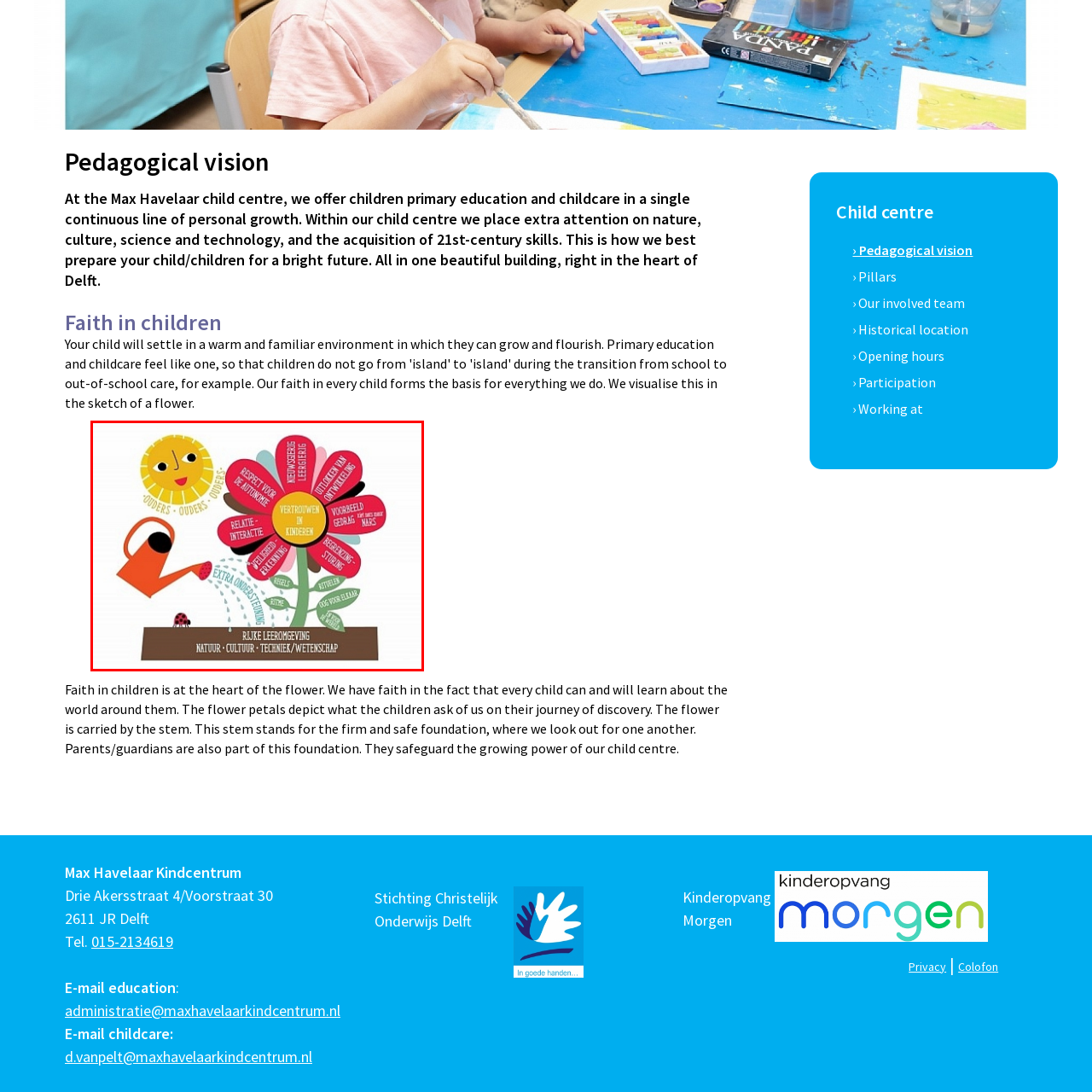What is emphasized in the lower portion of the flower?  
Concentrate on the image marked with the red box and respond with a detailed answer that is fully based on the content of the image.

The lower portion of the flower highlights the importance of a 'Rich Learning Environment', which emphasizes elements of nature, culture, technology, and science, aimed at fostering comprehensive development in children.